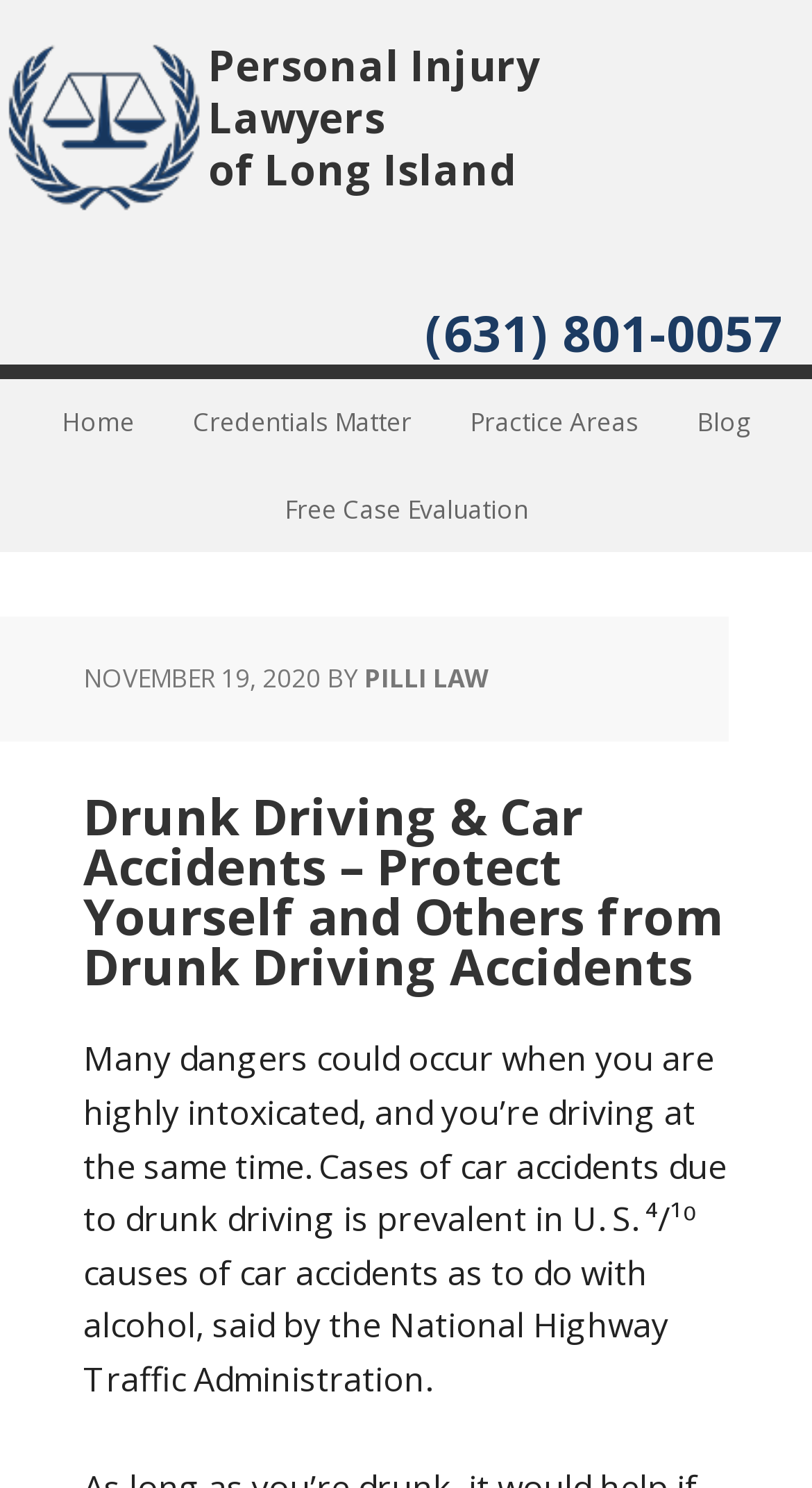Give a detailed account of the webpage.

The webpage is about a law firm, PILLI Law, specializing in drunk driving accident cases. At the top, there is a logo image and a heading that reads "Personal Injury Lawyers of Long Island". Below the logo, there is a phone number "(631) 801-0057" displayed prominently. 

On the top navigation bar, there are five links: "Home", "Credentials Matter", "Practice Areas", "Blog", and "Free Case Evaluation". The "Free Case Evaluation" link is accompanied by a section that includes a header, a timestamp "NOVEMBER 19, 2020", and a byline "BY PILLI LAW". 

Below the navigation bar, there is a main heading that reads "Drunk Driving & Car Accidents – Protect Yourself and Others from Drunk Driving Accidents". This heading is followed by a paragraph of text that discusses the dangers of drunk driving, citing statistics from the National Highway Traffic Administration.